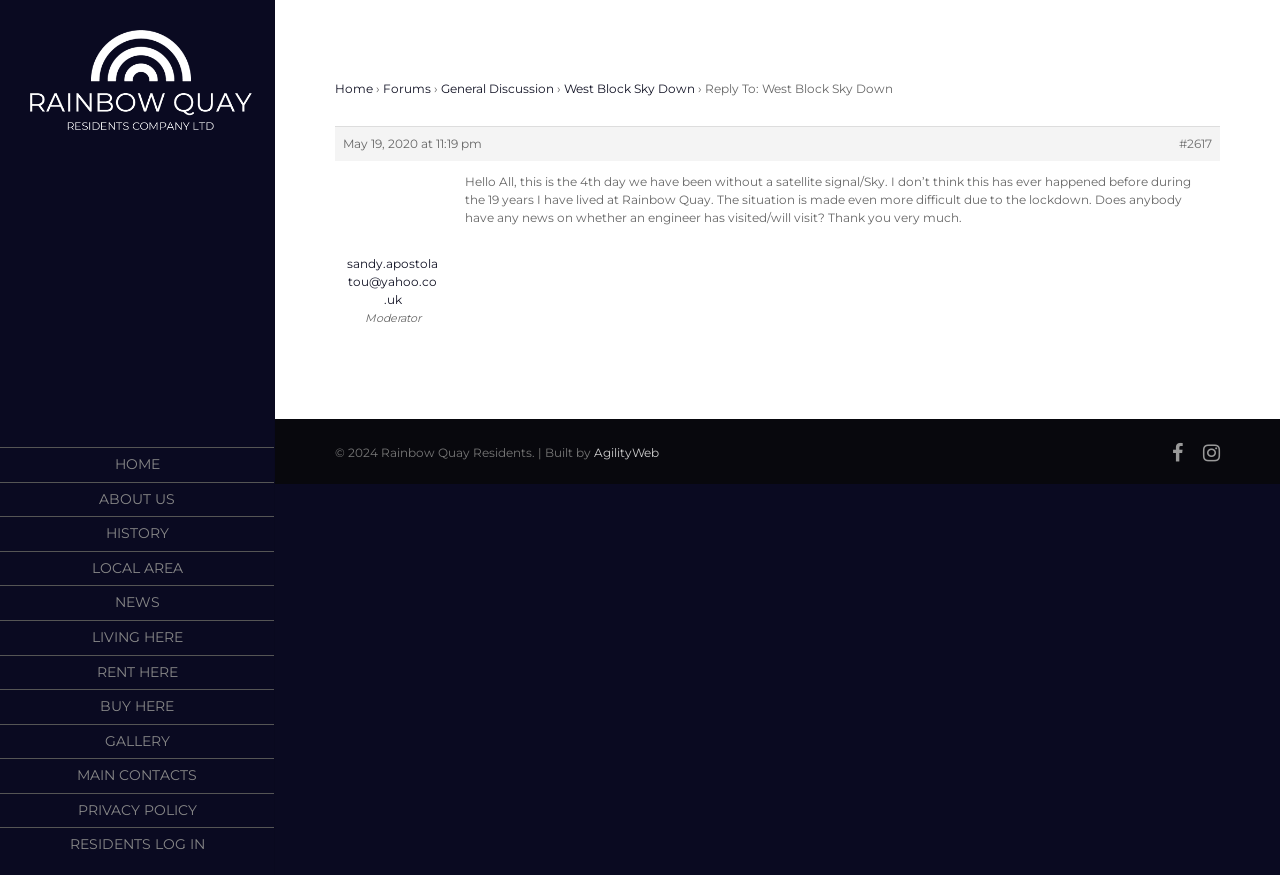Identify the bounding box coordinates for the element you need to click to achieve the following task: "View GALLERY". The coordinates must be four float values ranging from 0 to 1, formatted as [left, top, right, bottom].

[0.082, 0.828, 0.132, 0.867]